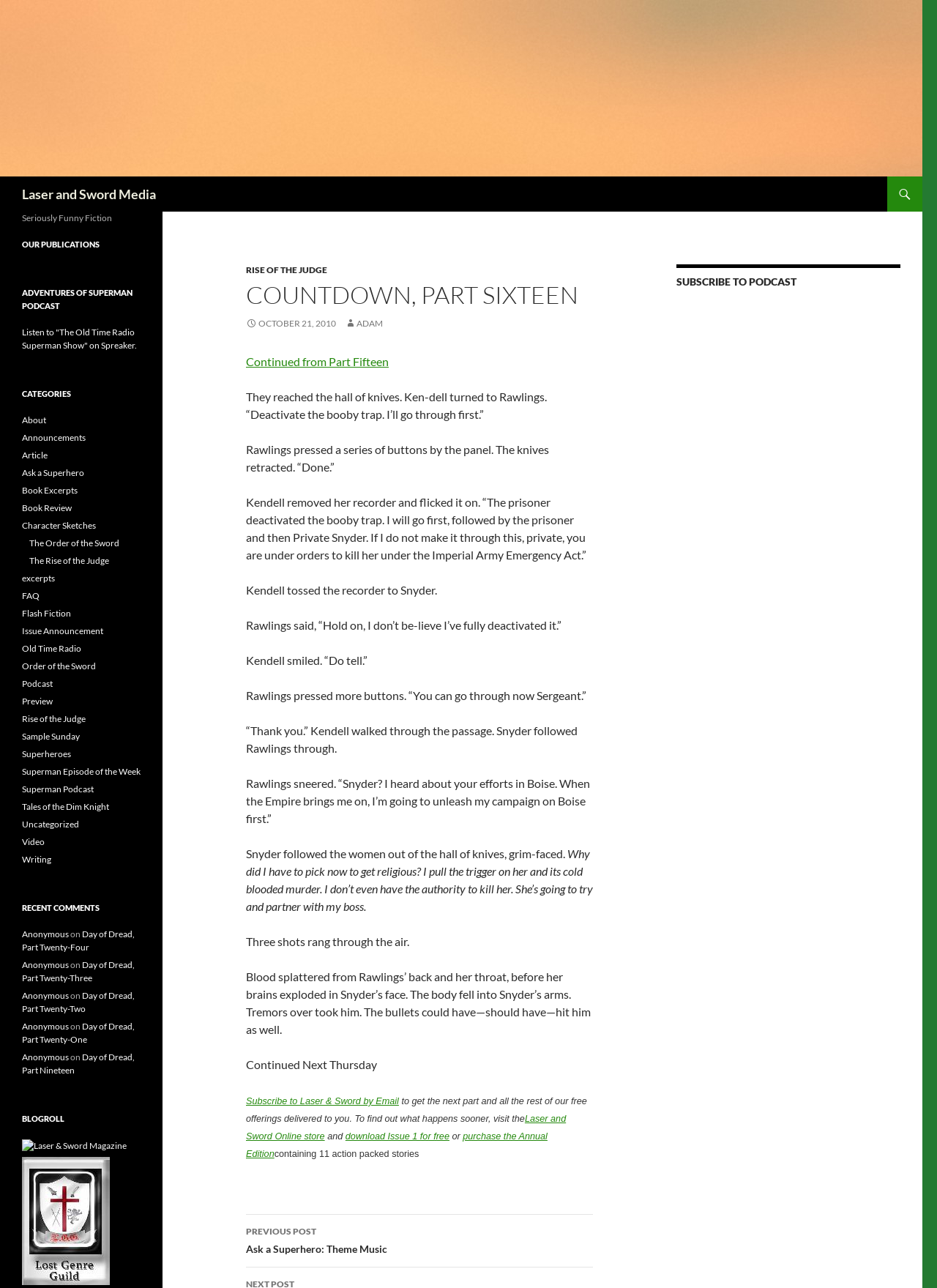Determine the bounding box coordinates for the UI element with the following description: "Anonymous". The coordinates should be four float numbers between 0 and 1, represented as [left, top, right, bottom].

[0.023, 0.745, 0.073, 0.753]